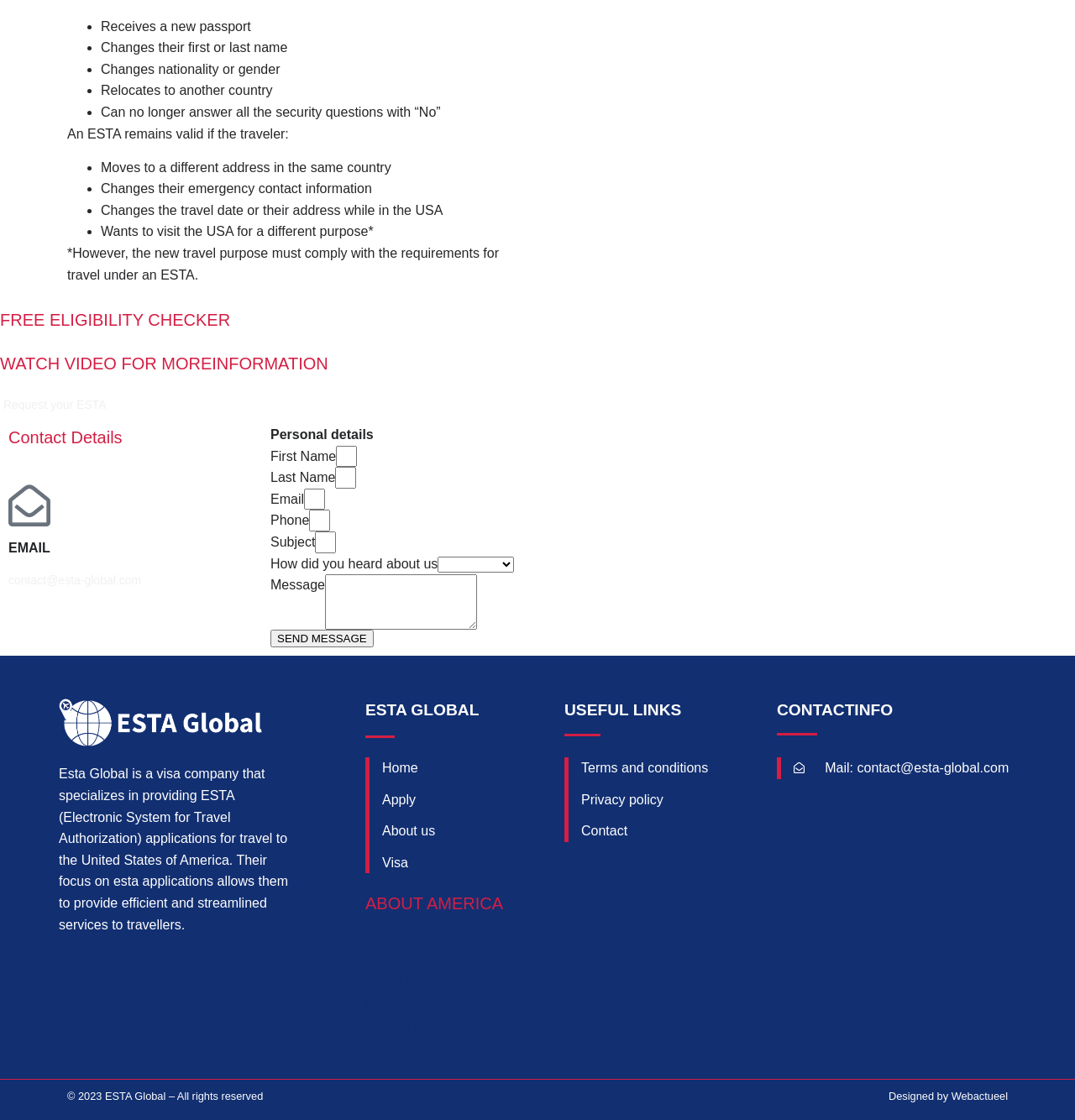Analyze the image and provide a detailed answer to the question: What happens if a traveler relocates to another country?

According to the webpage, if a traveler relocates to another country, their ESTA remains invalid. This is mentioned in the list of scenarios where an ESTA remains invalid.